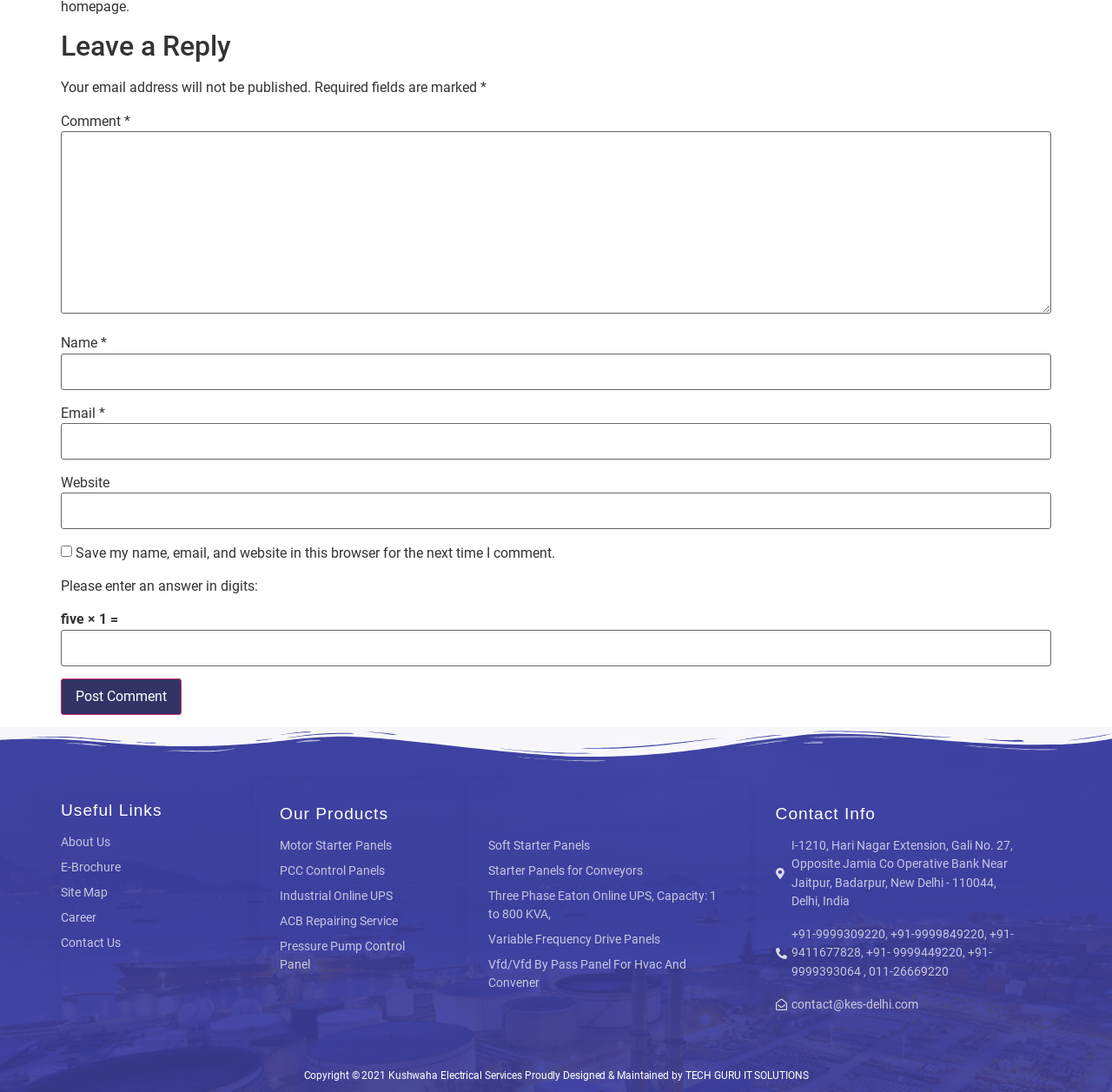Determine the bounding box coordinates of the clickable element necessary to fulfill the instruction: "Visit the About Us page". Provide the coordinates as four float numbers within the 0 to 1 range, i.e., [left, top, right, bottom].

[0.055, 0.763, 0.228, 0.779]